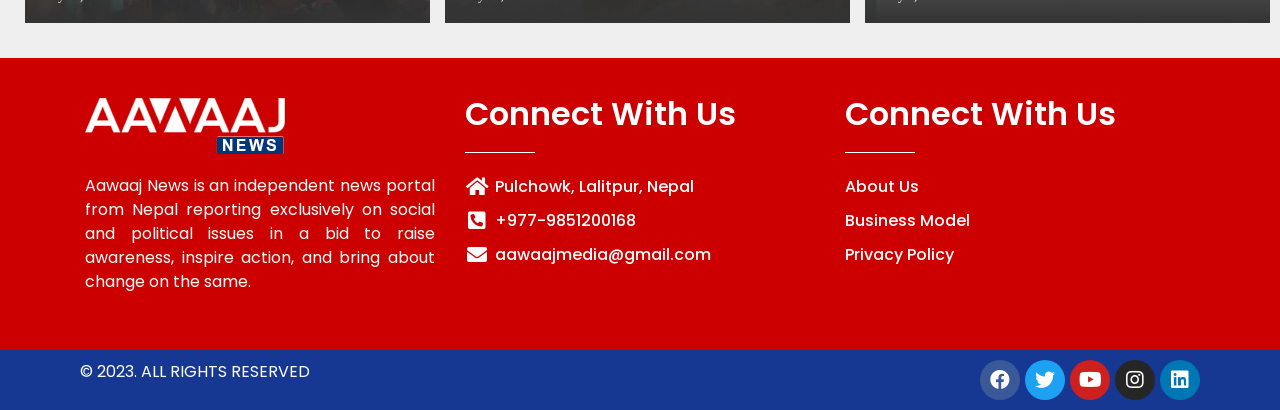Please identify the bounding box coordinates of the element's region that should be clicked to execute the following instruction: "Contact through email". The bounding box coordinates must be four float numbers between 0 and 1, i.e., [left, top, right, bottom].

[0.363, 0.593, 0.637, 0.652]